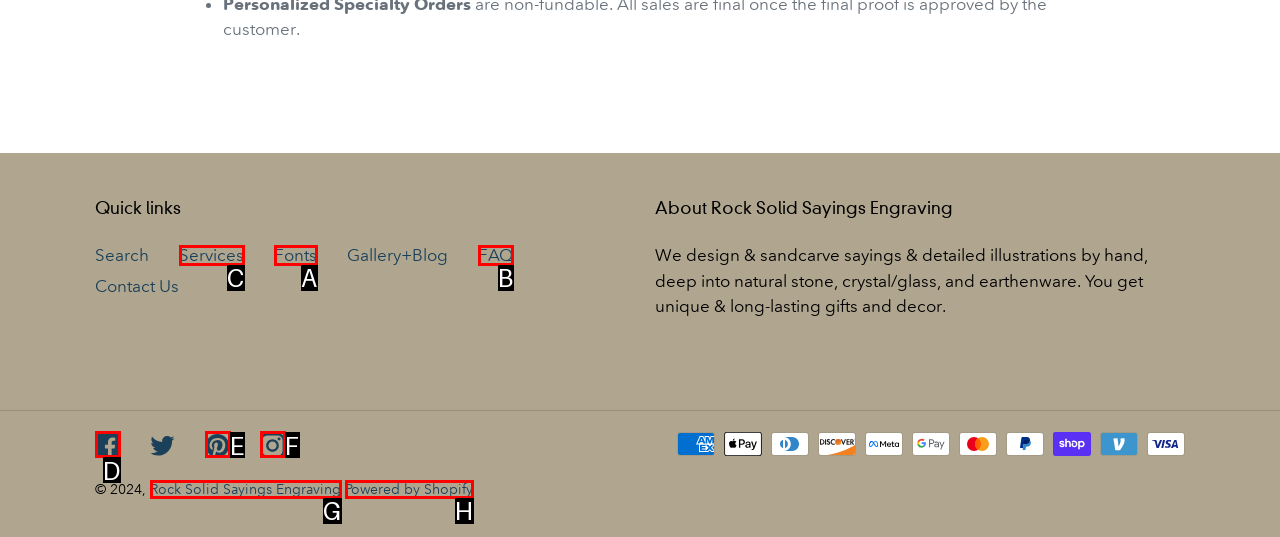Which HTML element should be clicked to complete the task: Learn about the services? Answer with the letter of the corresponding option.

C